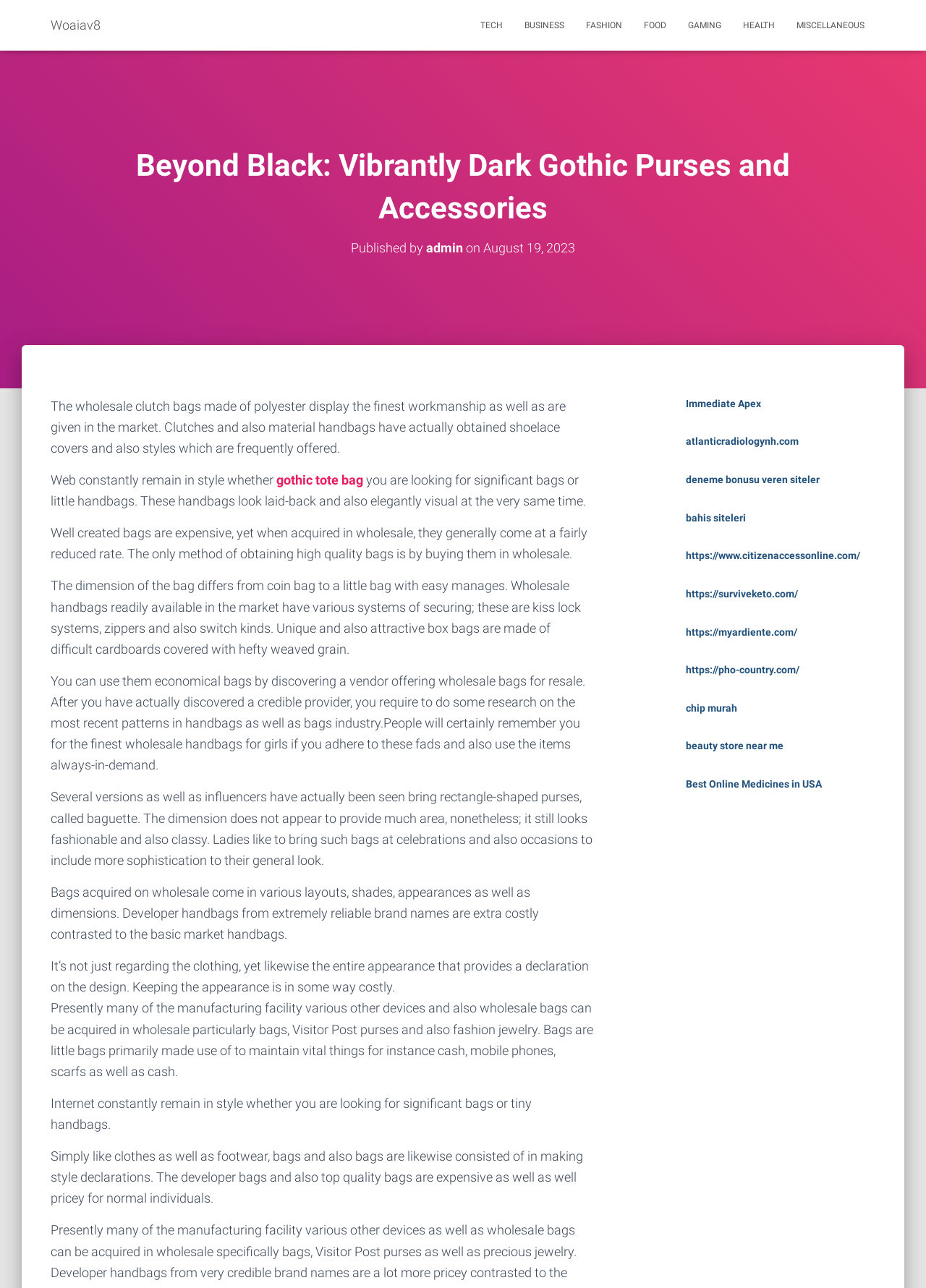What is the main heading of this webpage? Please extract and provide it.

Beyond Black: Vibrantly Dark Gothic Purses and Accessories